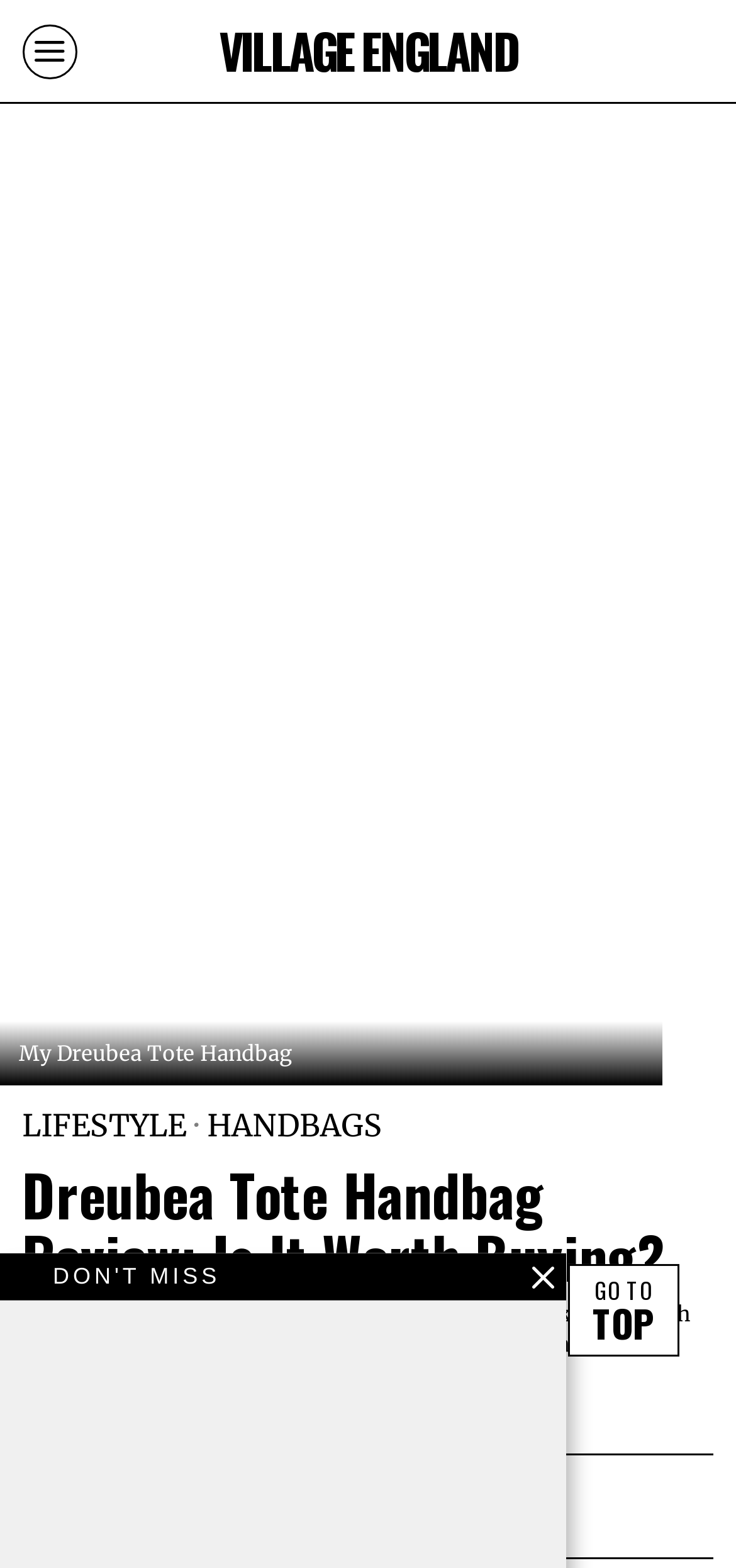What is the estimated reading time of this article?
Based on the content of the image, thoroughly explain and answer the question.

The estimated reading time can be found in the StaticText element '6 MINS READ' which is located below the heading element.